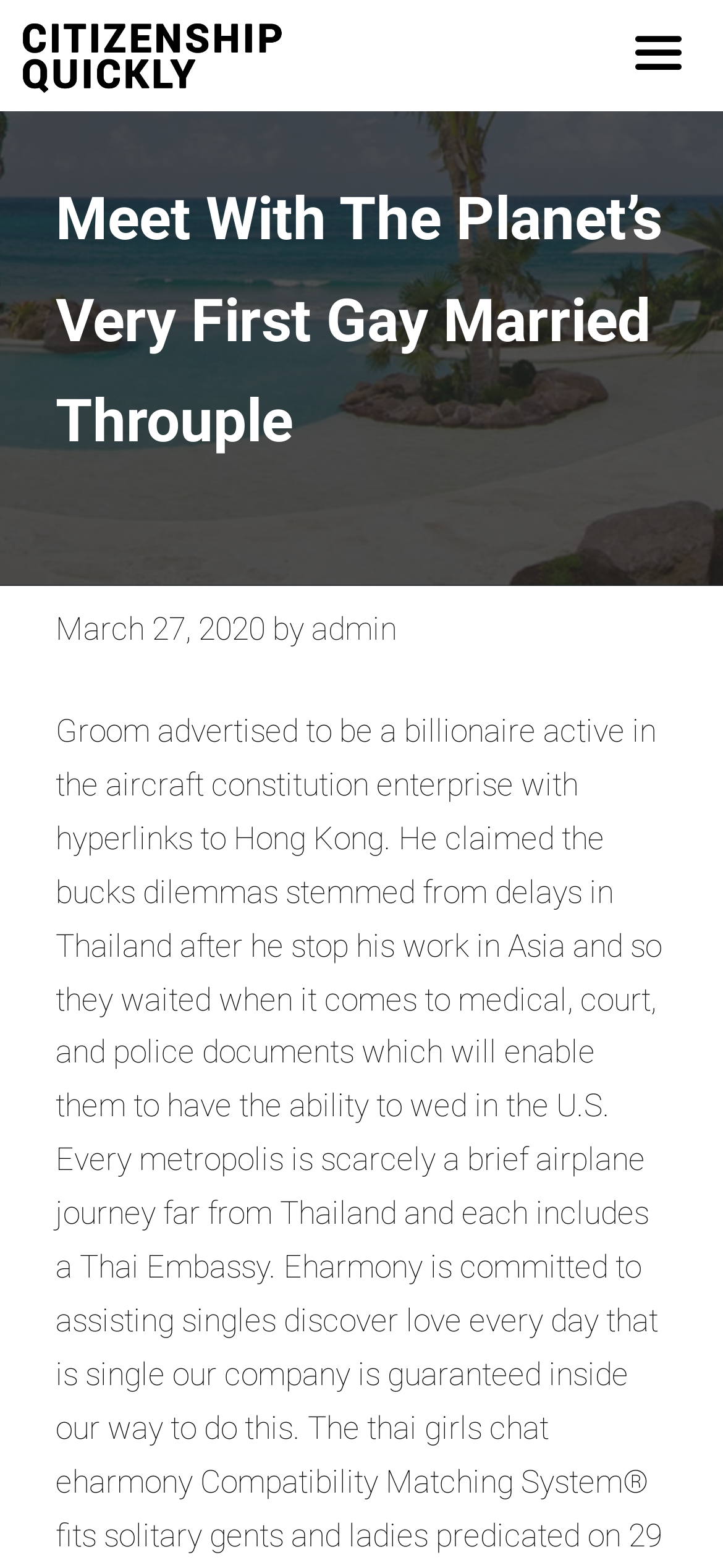Create an in-depth description of the webpage, covering main sections.

The webpage is about a news article featuring a gay married throuple, with a focus on their citizenship journey. At the top left of the page, there is a link and an image with the text "CITIZENSHIP QUICKLY-AAA". On the top right, there is a menu button with an icon. 

Below the top section, the main content of the article begins with a header that reads "Meet With The Planet’s Very First Gay Married Throuple". This header is followed by a subheading that includes the date "March 27, 2020" and the author's name "admin". 

The main article text is positioned below the subheading, describing the story of a groom who claims to be a billionaire with connections to Hong Kong and Thailand. The text explains that the groom's financial issues are due to delays in obtaining medical, court, and police documents needed for their wedding in the U.S.